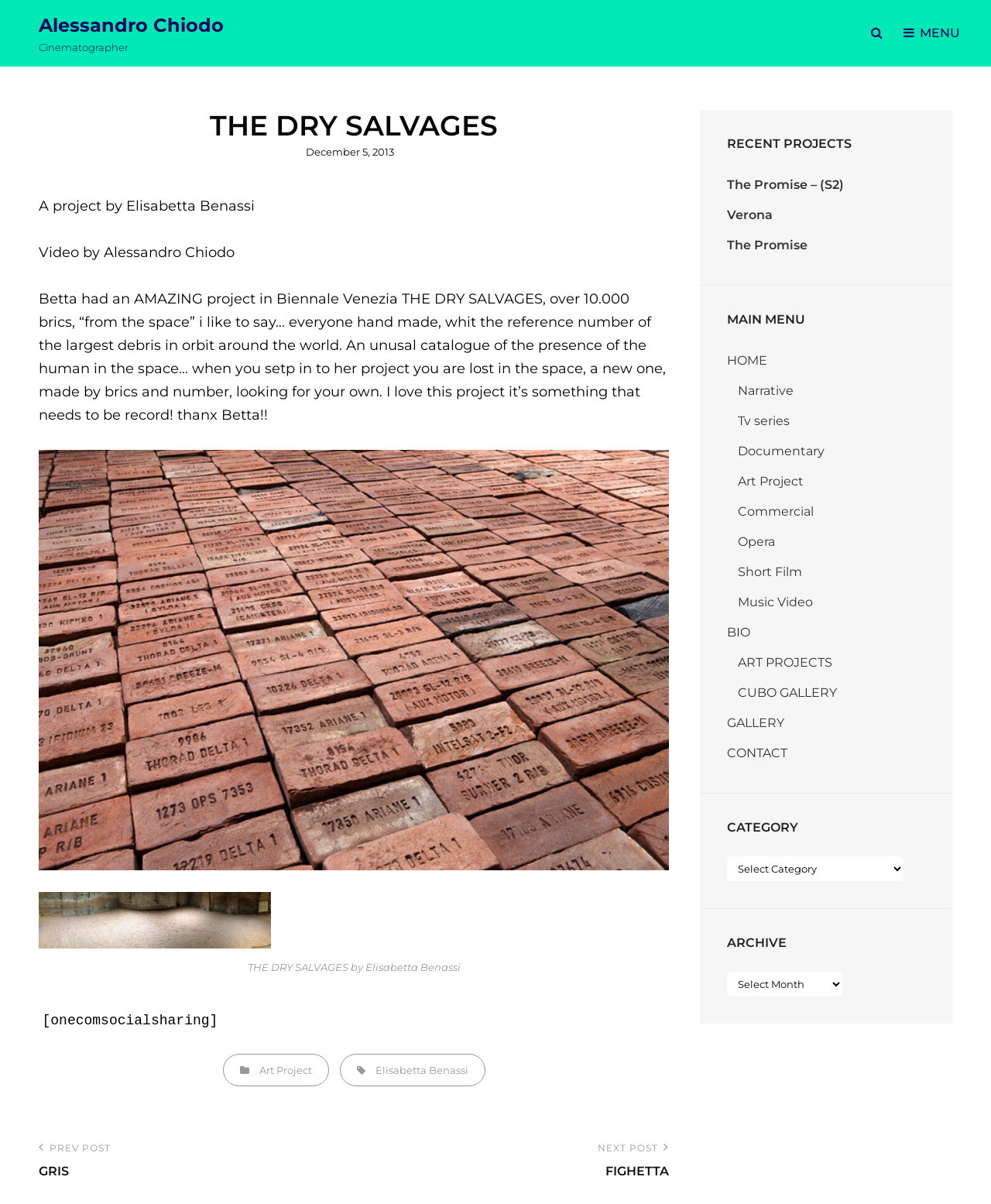Determine the bounding box coordinates for the element that should be clicked to follow this instruction: "View the archive". The coordinates should be given as four float numbers between 0 and 1, in the format [left, top, right, bottom].

[0.734, 0.807, 0.85, 0.828]